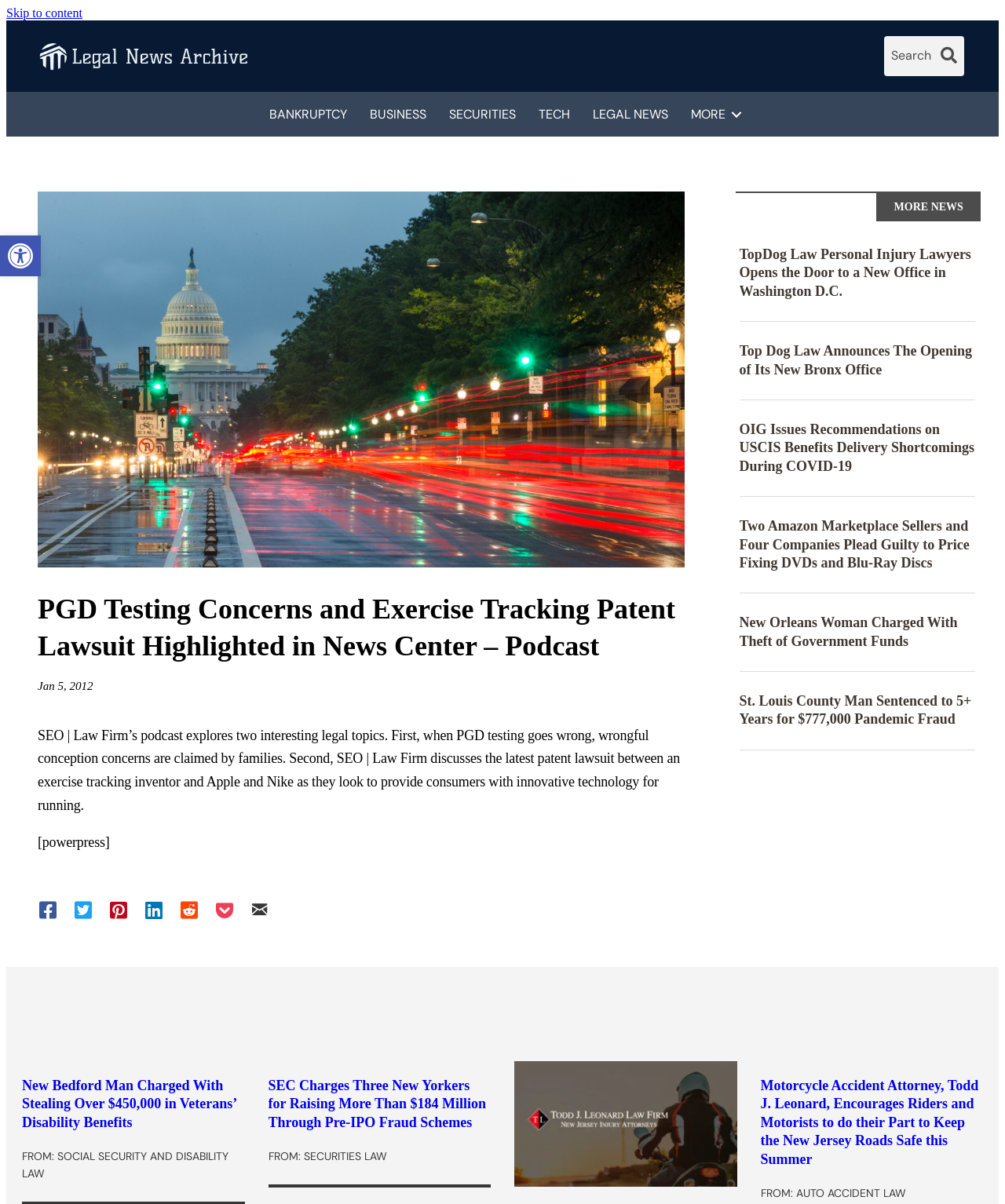Please determine the bounding box coordinates of the area that needs to be clicked to complete this task: 'Explore more news'. The coordinates must be four float numbers between 0 and 1, formatted as [left, top, right, bottom].

[0.676, 0.081, 0.743, 0.11]